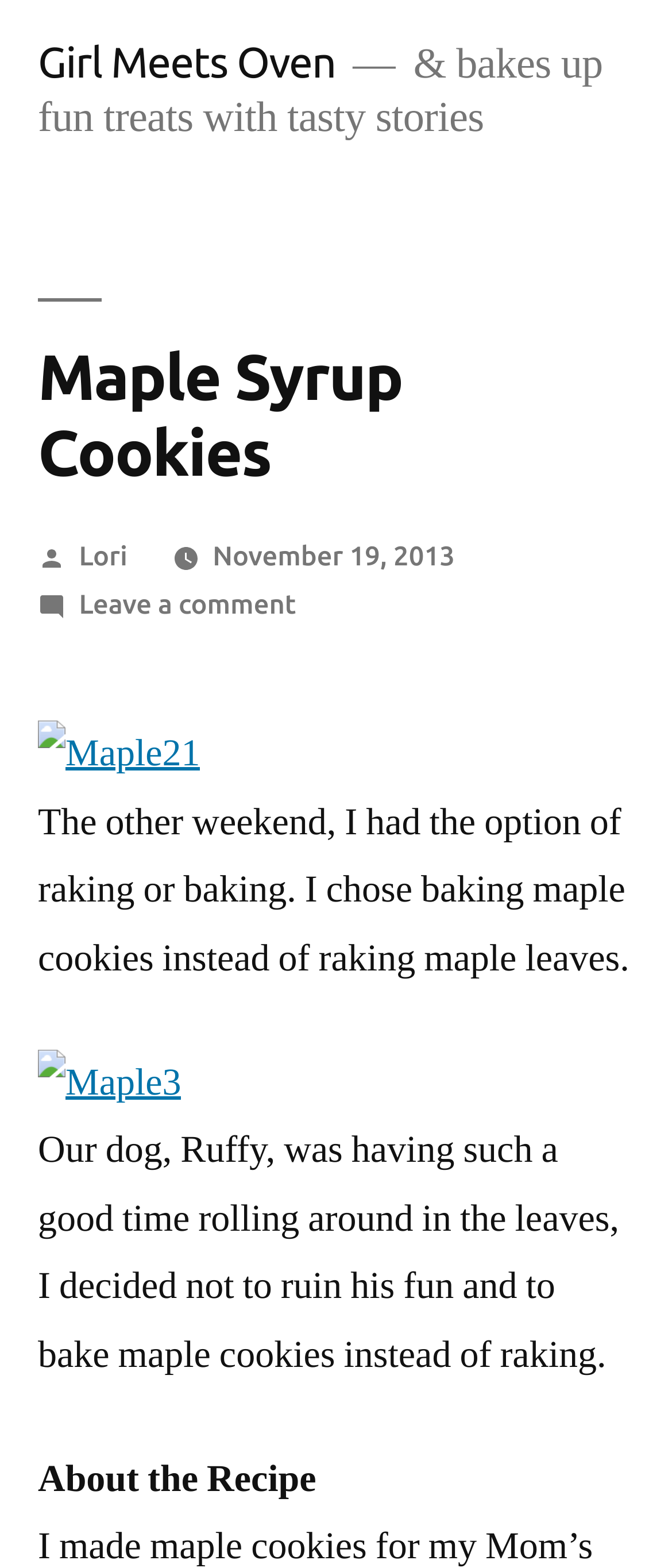Generate the text content of the main headline of the webpage.

Maple Syrup Cookies